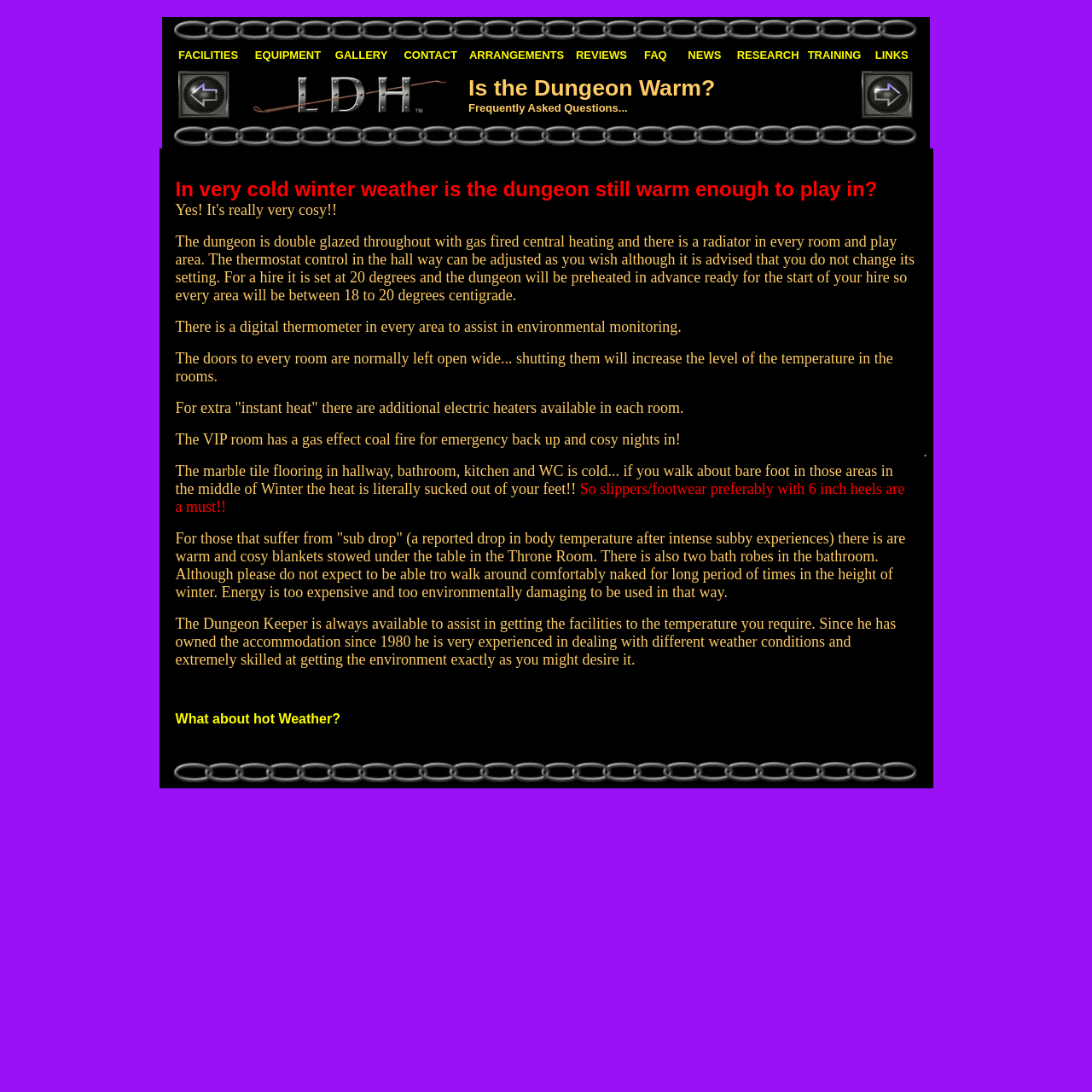How can you increase the temperature in a room?
Utilize the information in the image to give a detailed answer to the question.

The webpage states that the doors to every room are normally left open wide, shutting them will increase the level of the temperature in the rooms. Additionally, there are also additional electric heaters available in each room for extra 'instant heat'.